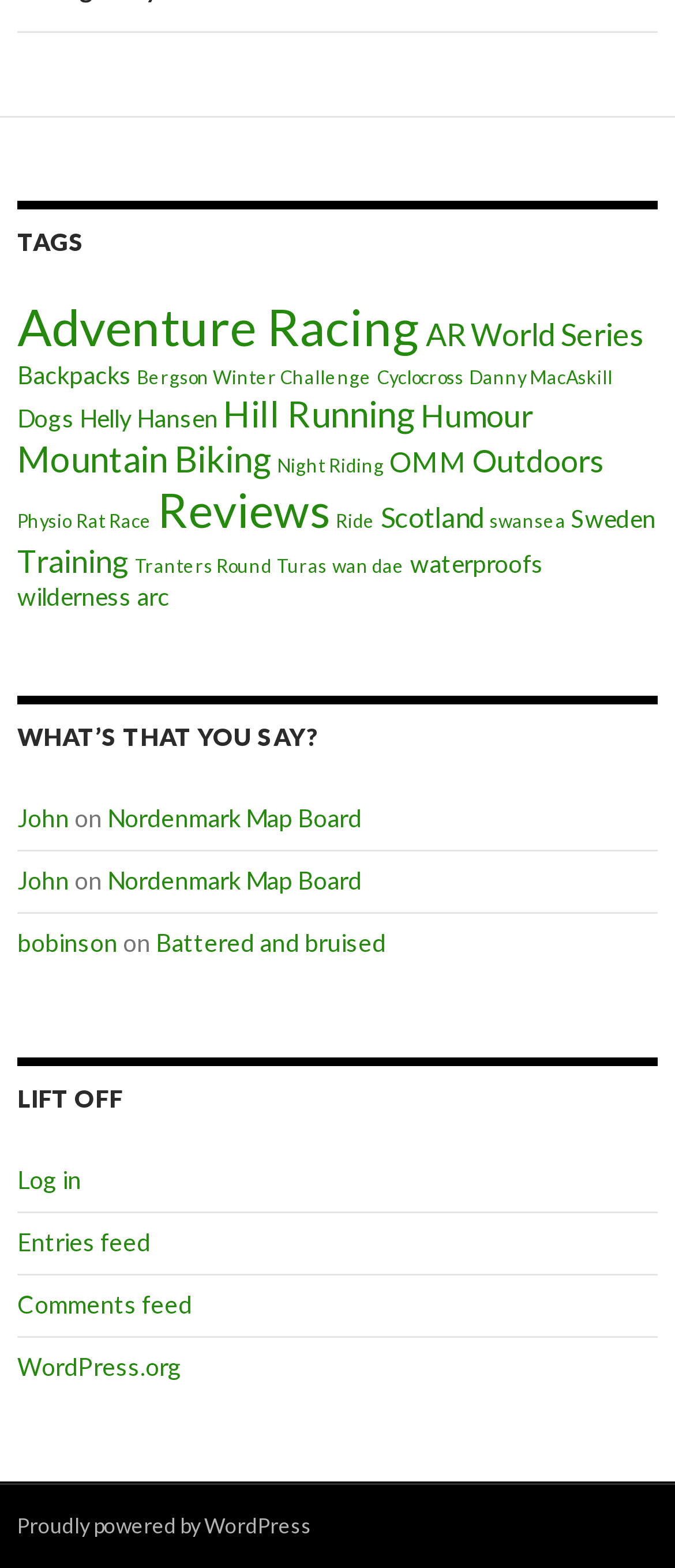Give a succinct answer to this question in a single word or phrase: 
What is the name of the first category under TAGS?

Adventure Racing